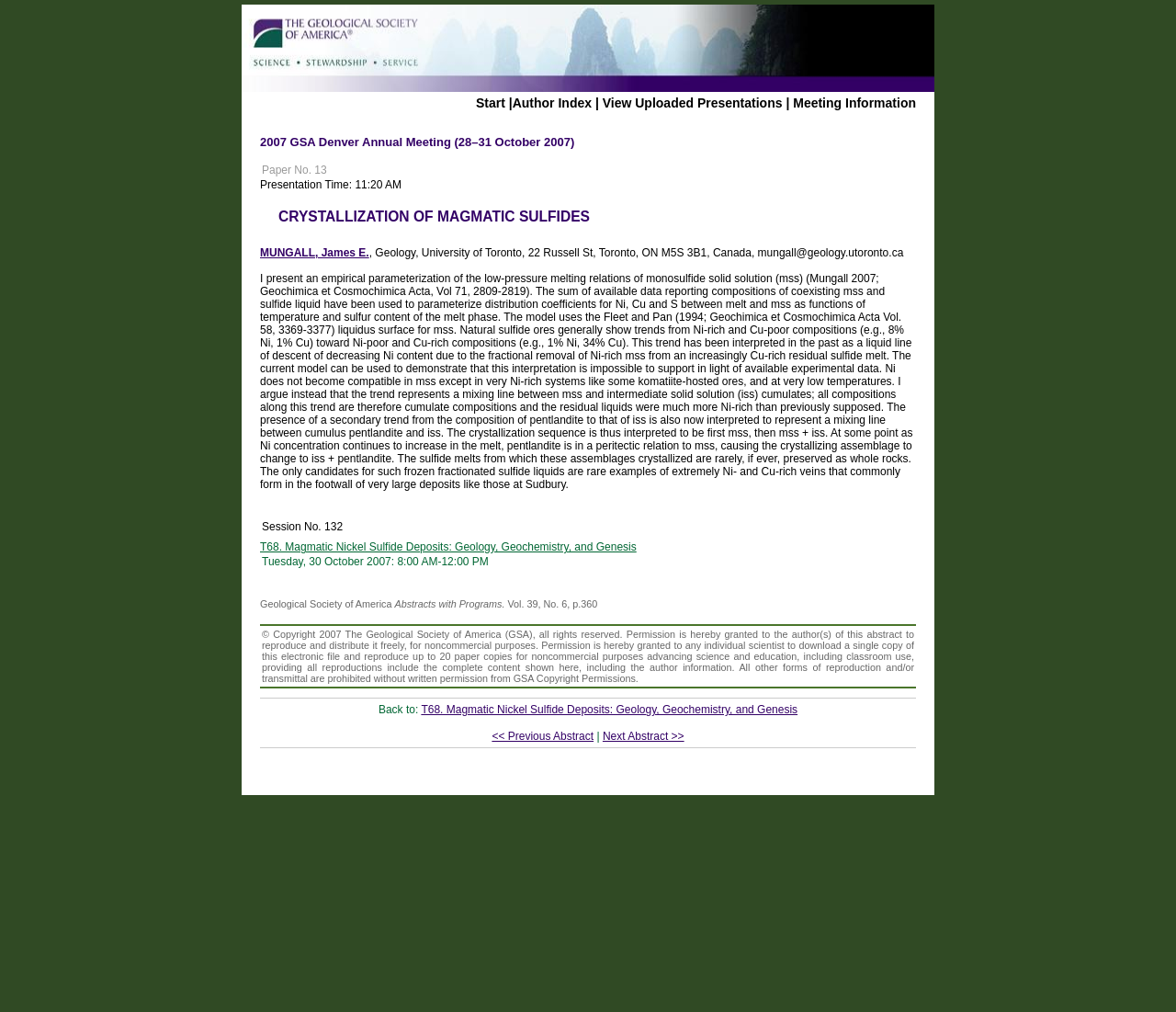What is the presentation time?
Give a one-word or short-phrase answer derived from the screenshot.

11:20 AM